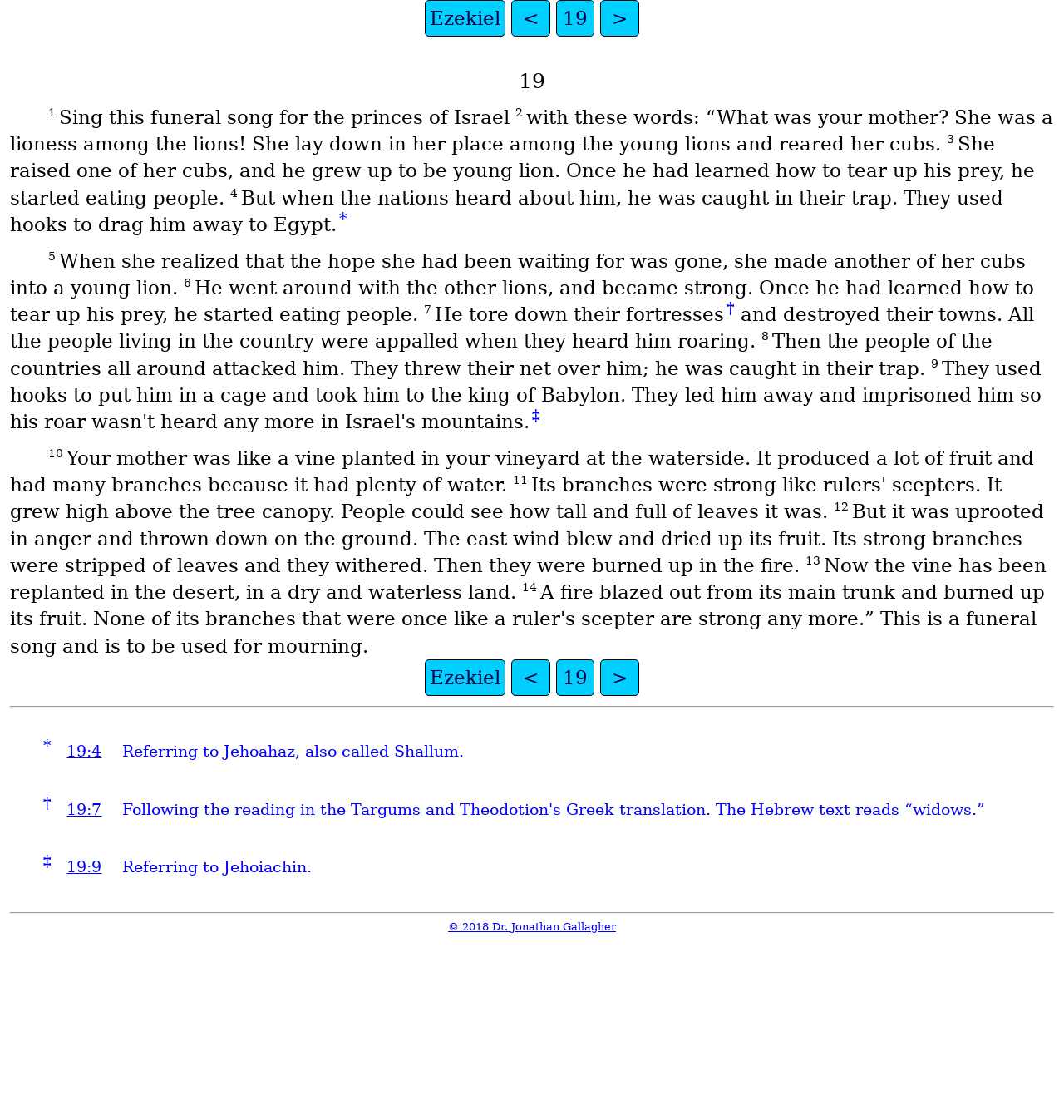Locate the bounding box coordinates of the element to click to perform the following action: 'Go to the next chapter'. The coordinates should be given as four float values between 0 and 1, in the form of [left, top, right, bottom].

[0.564, 0.0, 0.601, 0.033]